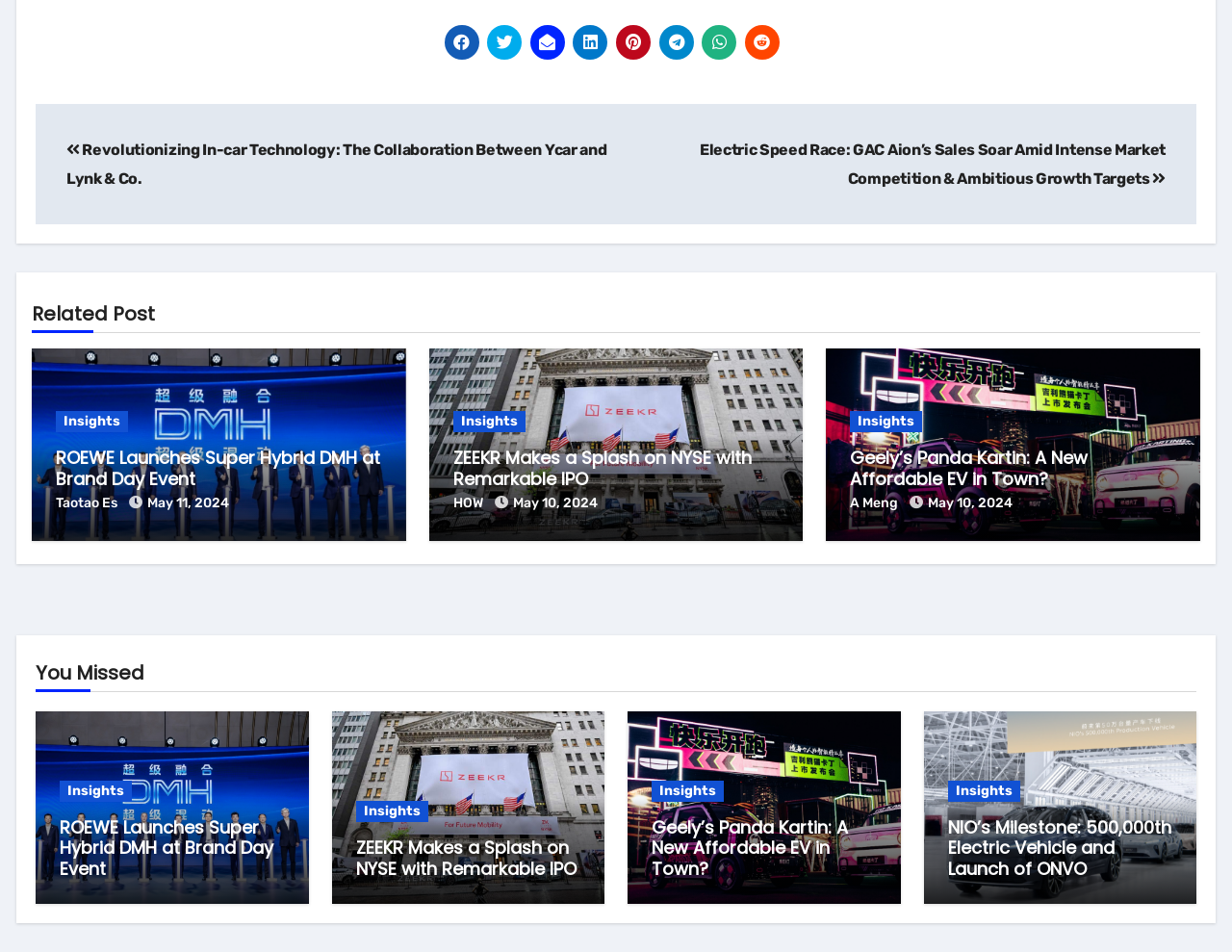Identify the bounding box coordinates of the clickable region necessary to fulfill the following instruction: "Read the article 'Revolutionizing In-car Technology: The Collaboration Between Ycar and Lynk & Co.'". The bounding box coordinates should be four float numbers between 0 and 1, i.e., [left, top, right, bottom].

[0.054, 0.148, 0.492, 0.197]